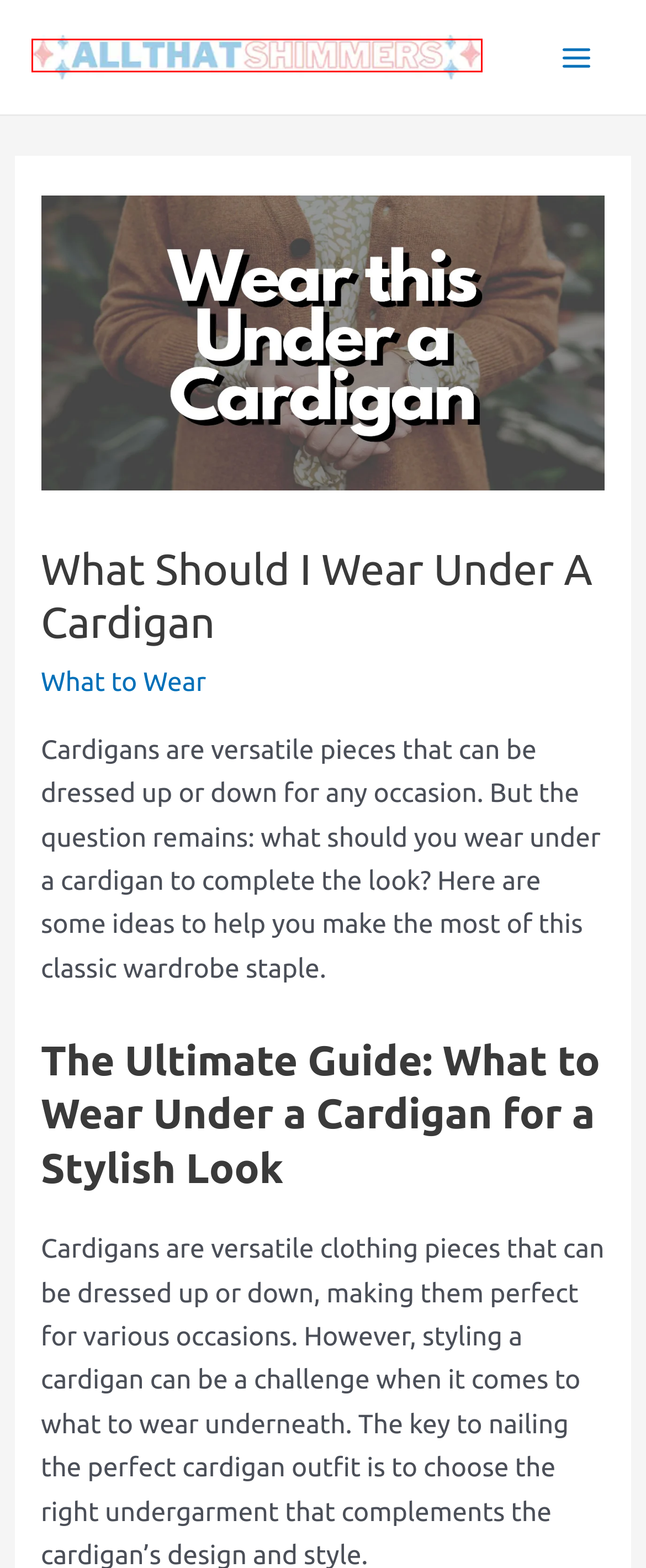Assess the screenshot of a webpage with a red bounding box and determine which webpage description most accurately matches the new page after clicking the element within the red box. Here are the options:
A. How to Become a Model for Clothing Brands – All That Shimmers
B. What Should You Wear to the Doctor – All That Shimmers
C. Outfits – All That Shimmers
D. What to Wear – All That Shimmers
E. Buying Clothes from Ebay (Buyers Guide) – All That Shimmers
F. Guides – All That Shimmers
G. Privacy Policy – All That Shimmers
H. All That Shimmers – A Life Full of Glitter

H